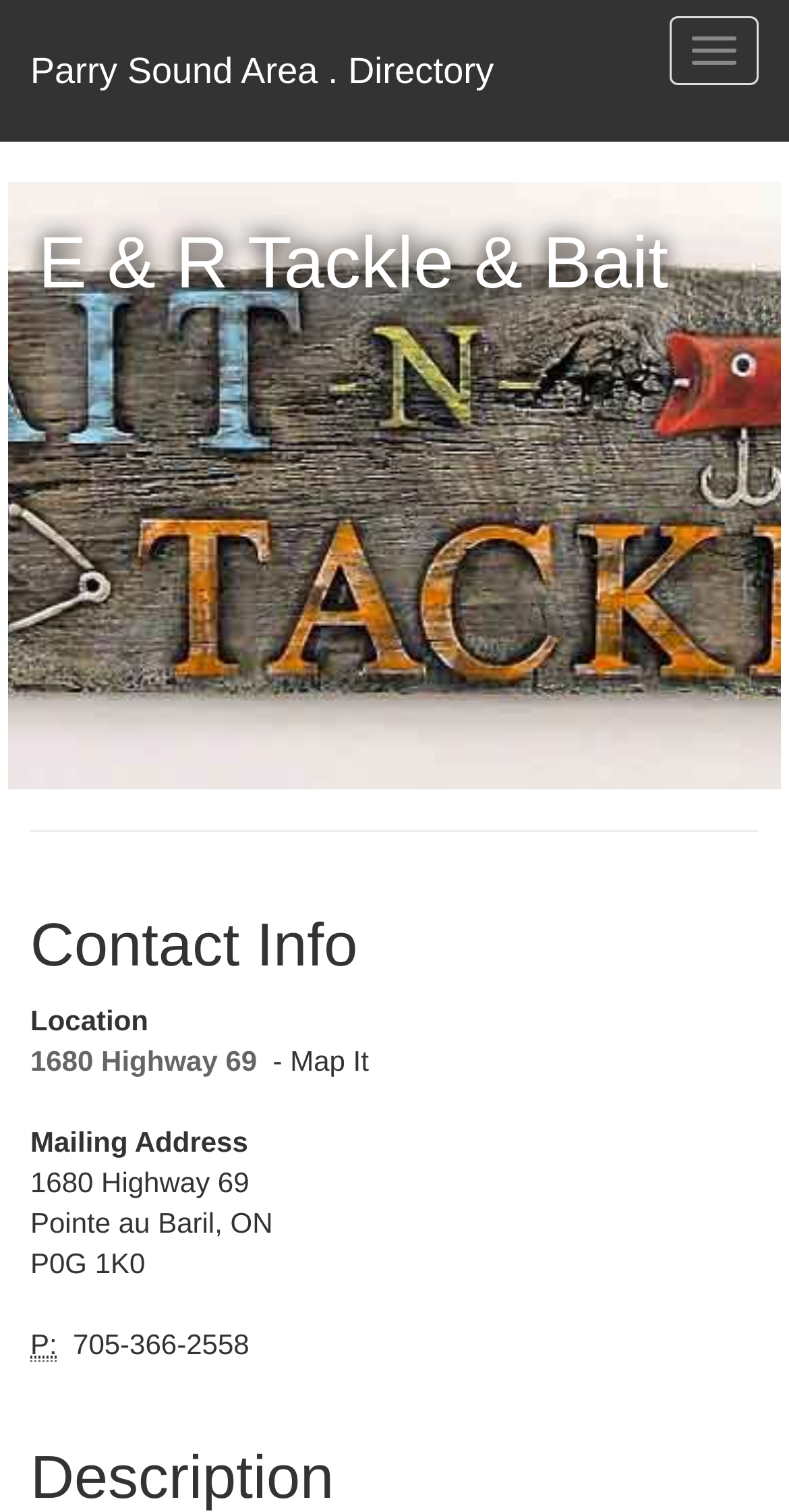Please specify the bounding box coordinates in the format (top-left x, top-left y, bottom-right x, bottom-right y), with values ranging from 0 to 1. Identify the bounding box for the UI component described as follows: Toggle navigation

[0.849, 0.011, 0.962, 0.056]